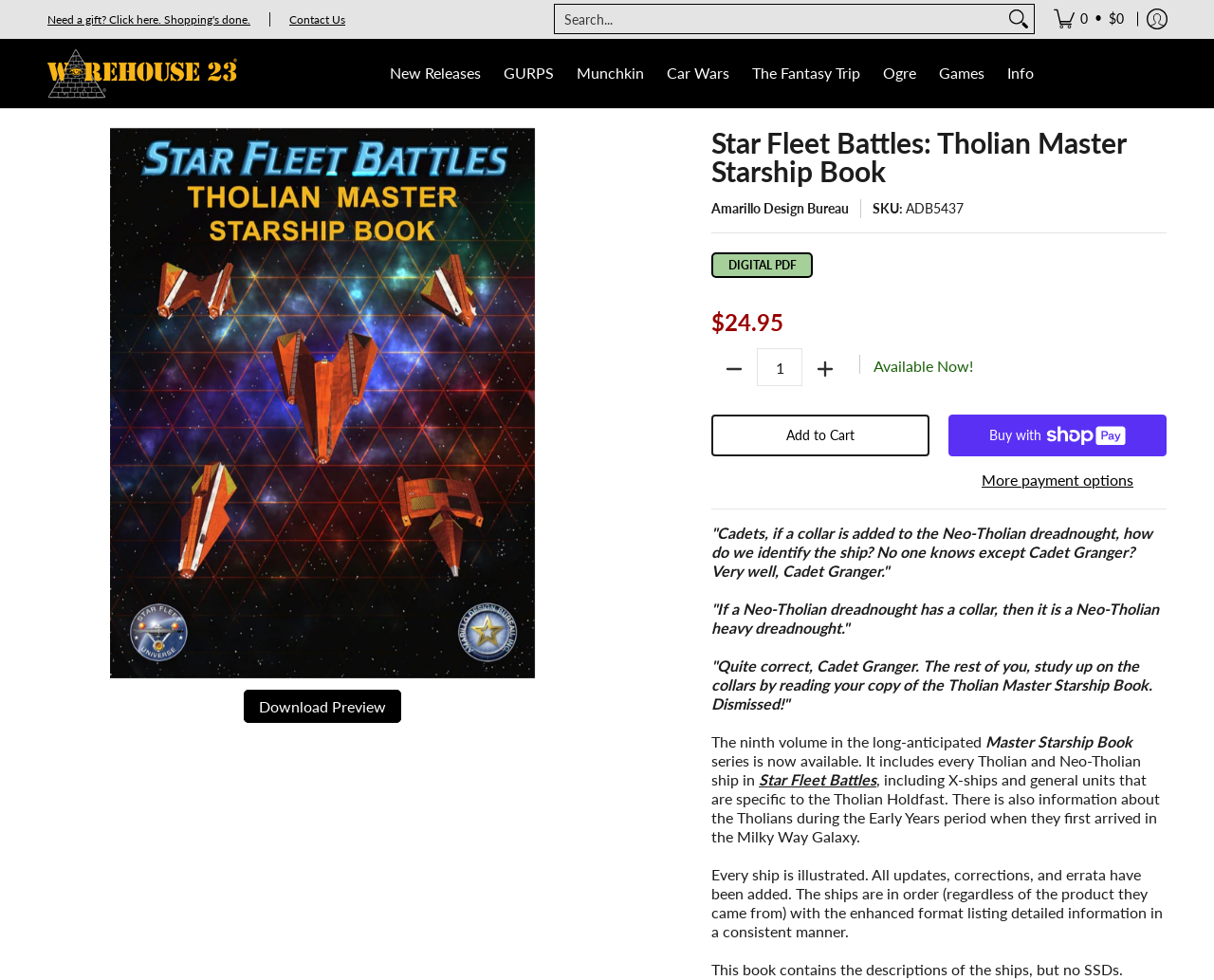What is the name of the book?
Answer with a single word or short phrase according to what you see in the image.

Star Fleet Battles: Tholian Master Starship Book